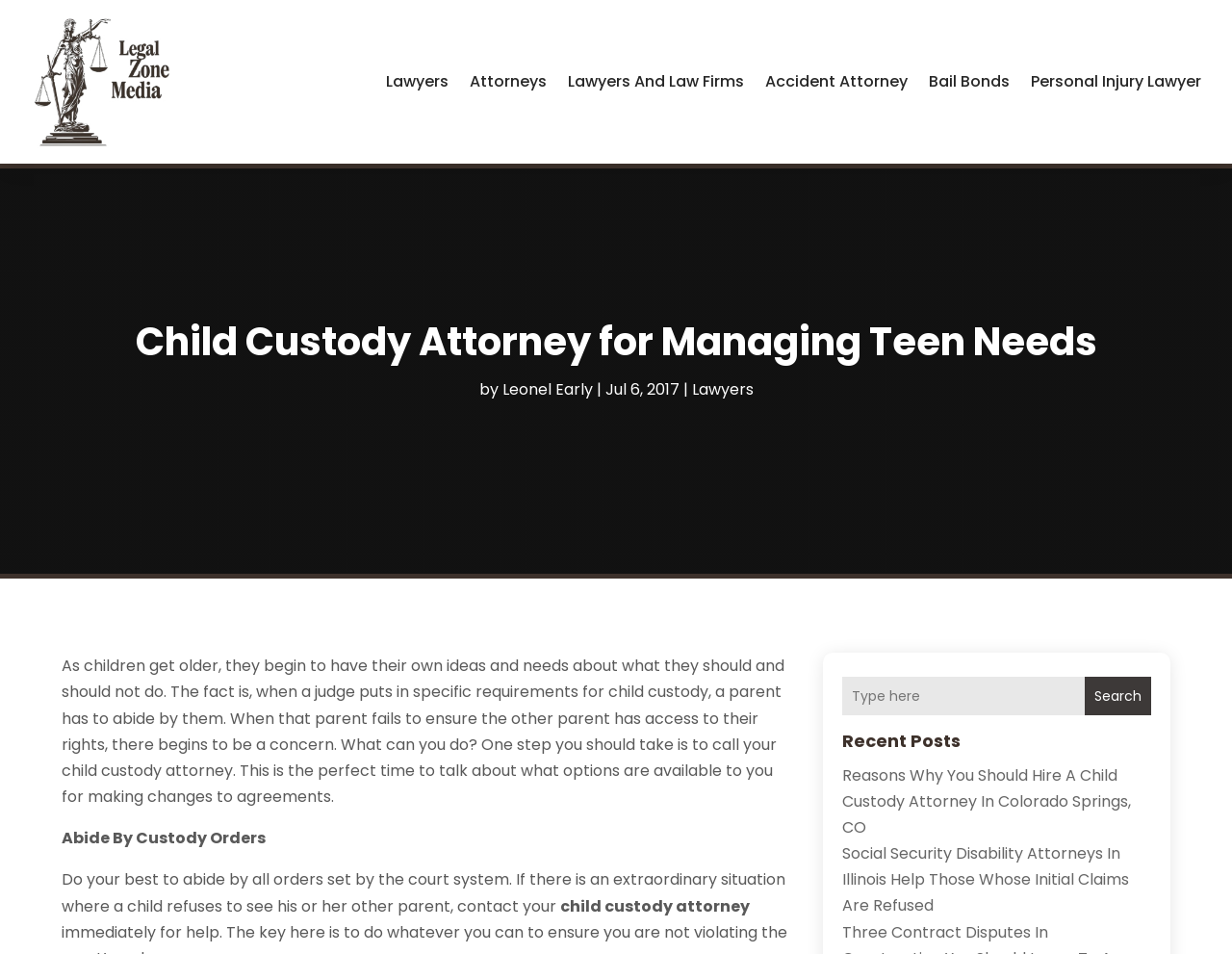Determine the bounding box coordinates for the clickable element required to fulfill the instruction: "Search for something". Provide the coordinates as four float numbers between 0 and 1, i.e., [left, top, right, bottom].

[0.684, 0.71, 0.934, 0.75]